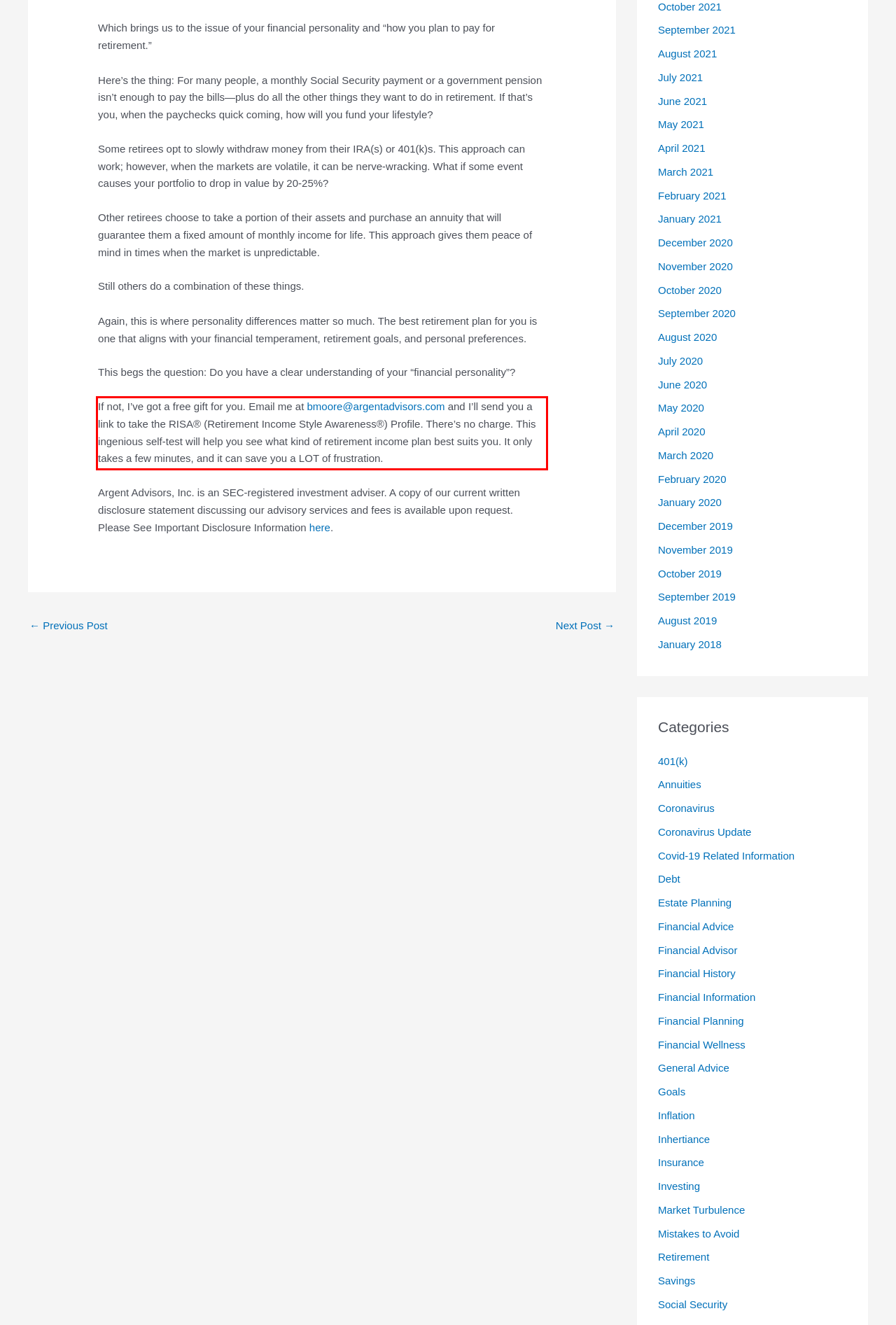Given a screenshot of a webpage containing a red bounding box, perform OCR on the text within this red bounding box and provide the text content.

If not, I’ve got a free gift for you. Email me at bmoore@argentadvisors.com and I’ll send you a link to take the RISA® (Retirement Income Style Awareness®) Profile. There’s no charge. This ingenious self-test will help you see what kind of retirement income plan best suits you. It only takes a few minutes, and it can save you a LOT of frustration.